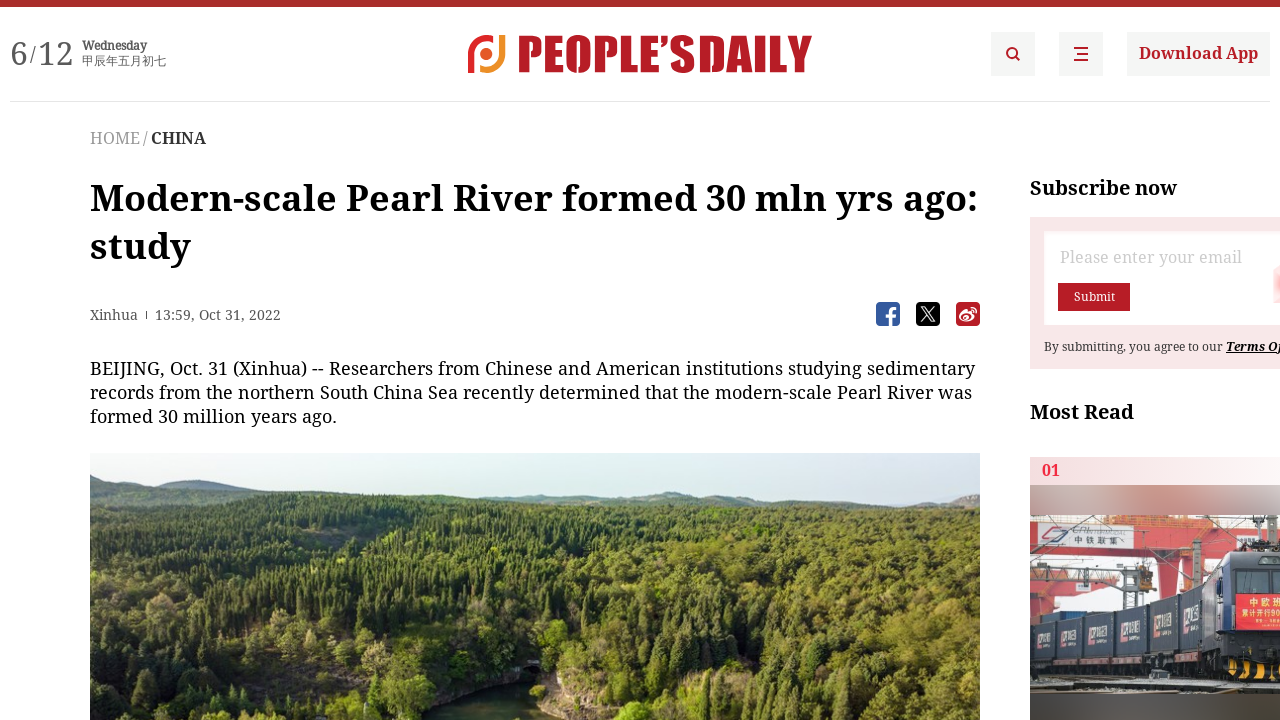What is the date of the news article?
Provide a detailed and extensive answer to the question.

I found the date of the news article by looking at the text '13:59, Oct 31, 2022' which is located below the 'Xinhua' label.